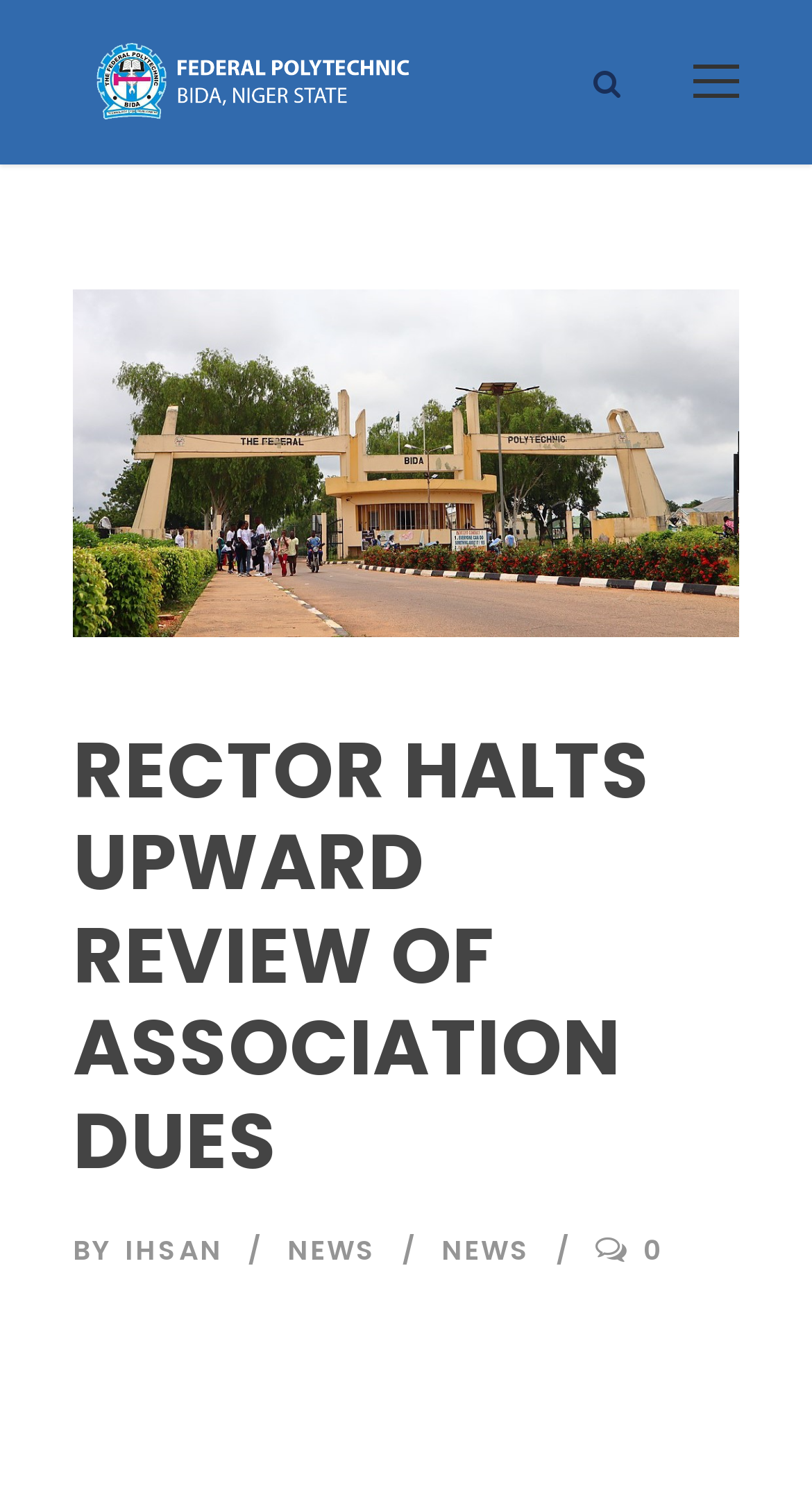How many sections are in the article?
Kindly offer a detailed explanation using the data available in the image.

I analyzed the article section of the webpage, and found only one section with a heading 'RECTOR HALTS UPWARD REVIEW OF ASSOCIATION DUES' at [0.09, 0.485, 0.91, 0.794].